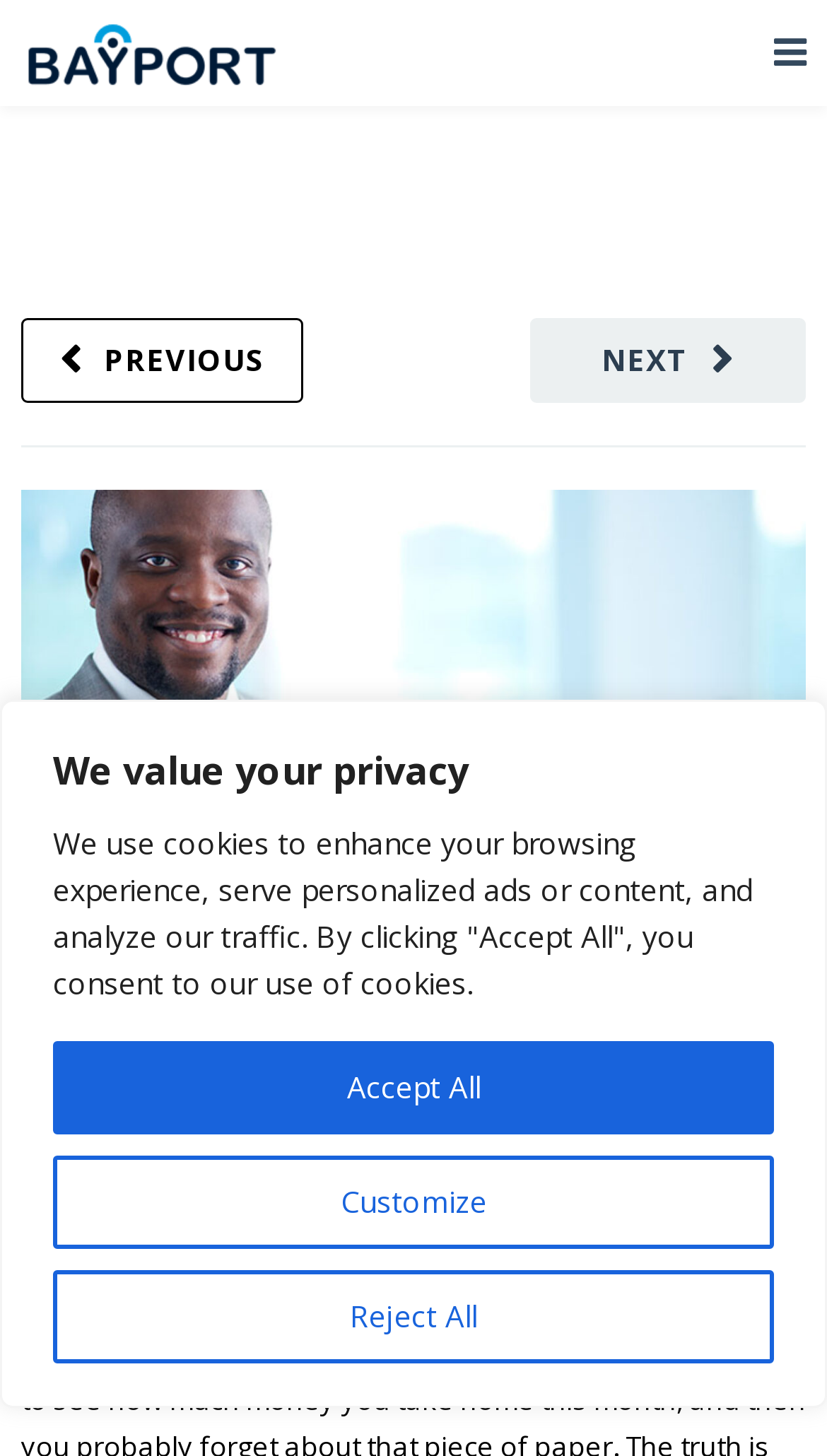Can you pinpoint the bounding box coordinates for the clickable element required for this instruction: "visit Bayport SA homepage"? The coordinates should be four float numbers between 0 and 1, i.e., [left, top, right, bottom].

[0.026, 0.023, 0.423, 0.05]